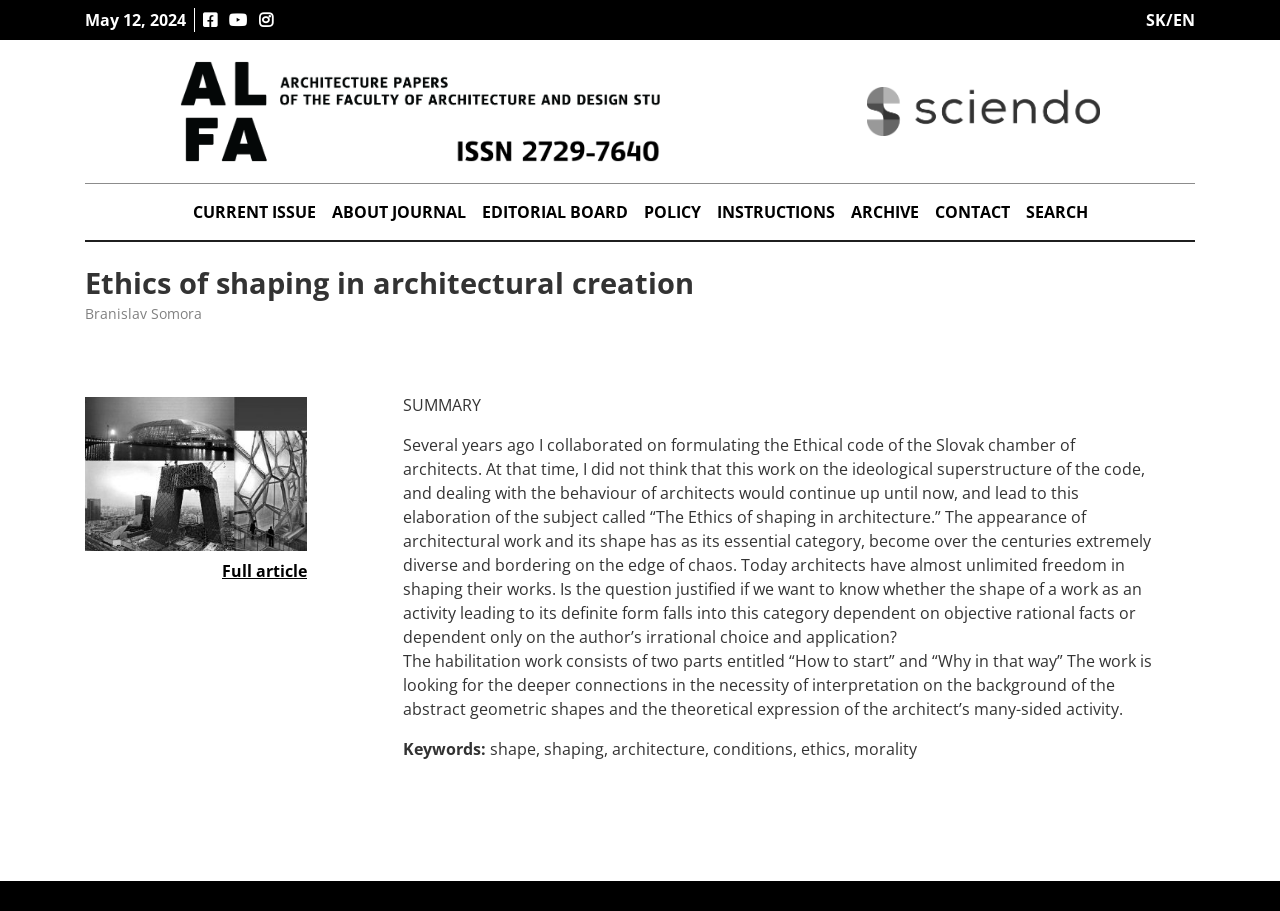Can you determine the main header of this webpage?

Ethics of shaping in architectural creation